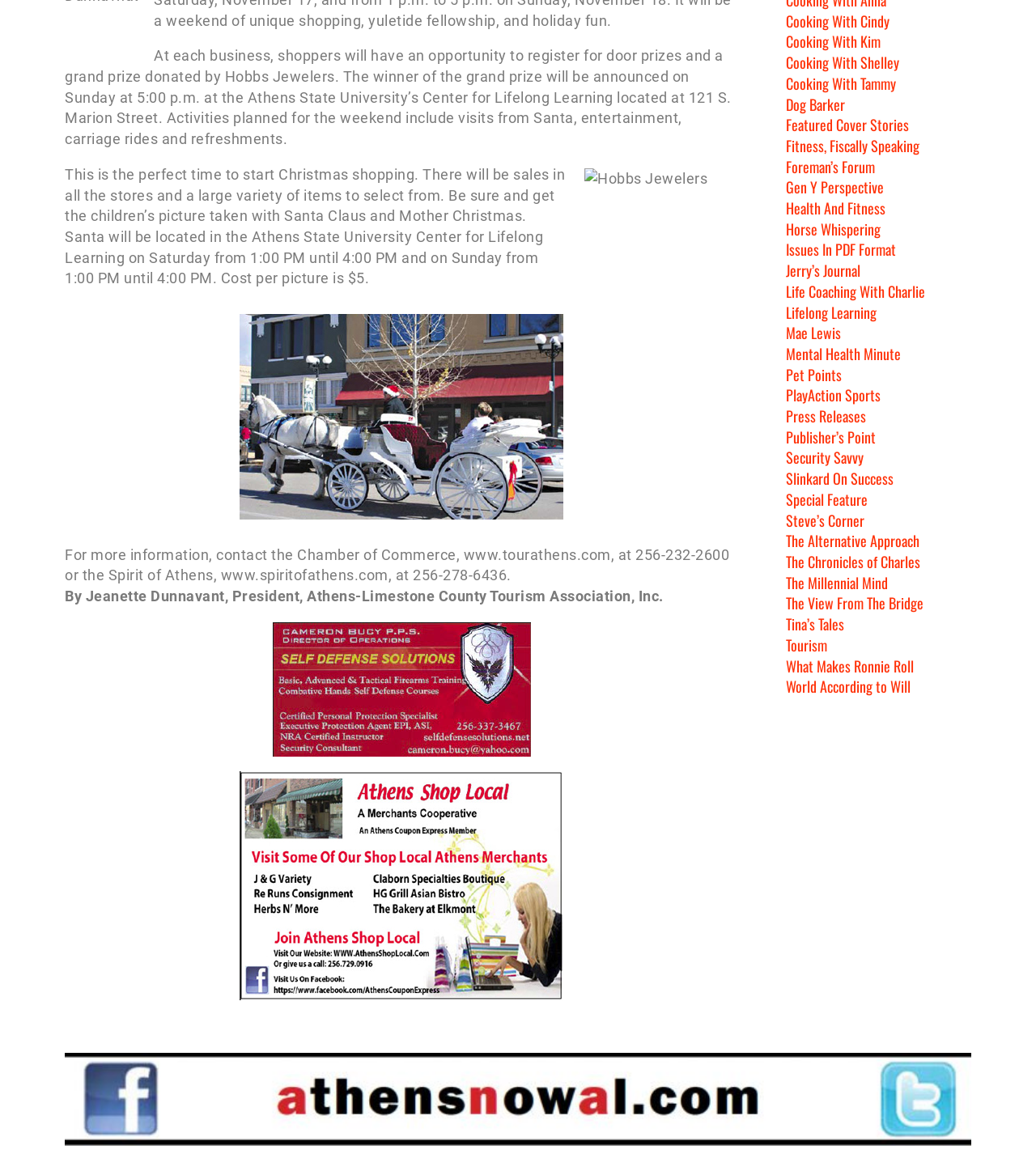Determine the bounding box for the UI element that matches this description: "Horse Whispering".

[0.759, 0.189, 0.85, 0.207]